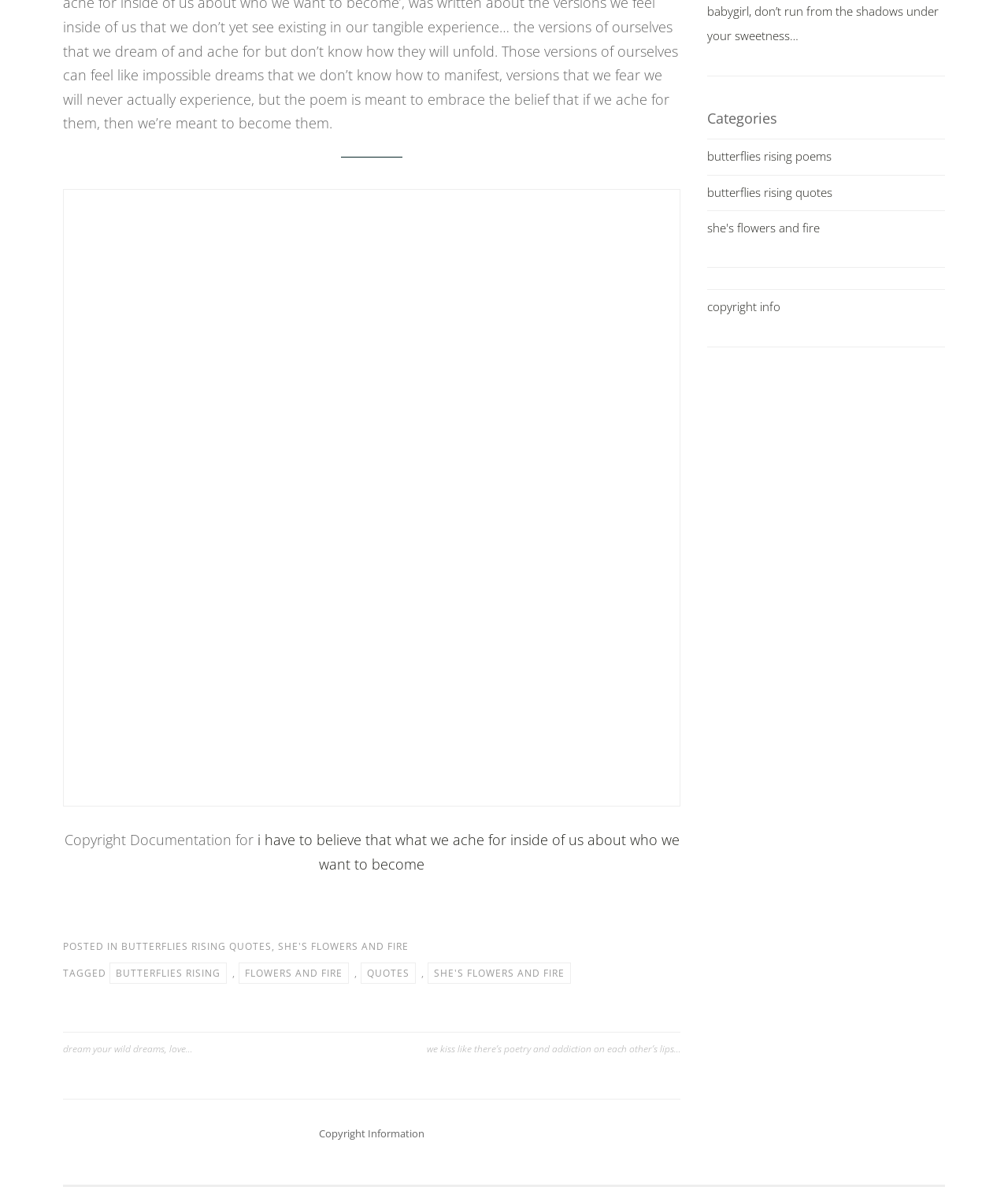Given the element description "she's flowers and fire", identify the bounding box of the corresponding UI element.

[0.276, 0.784, 0.405, 0.796]